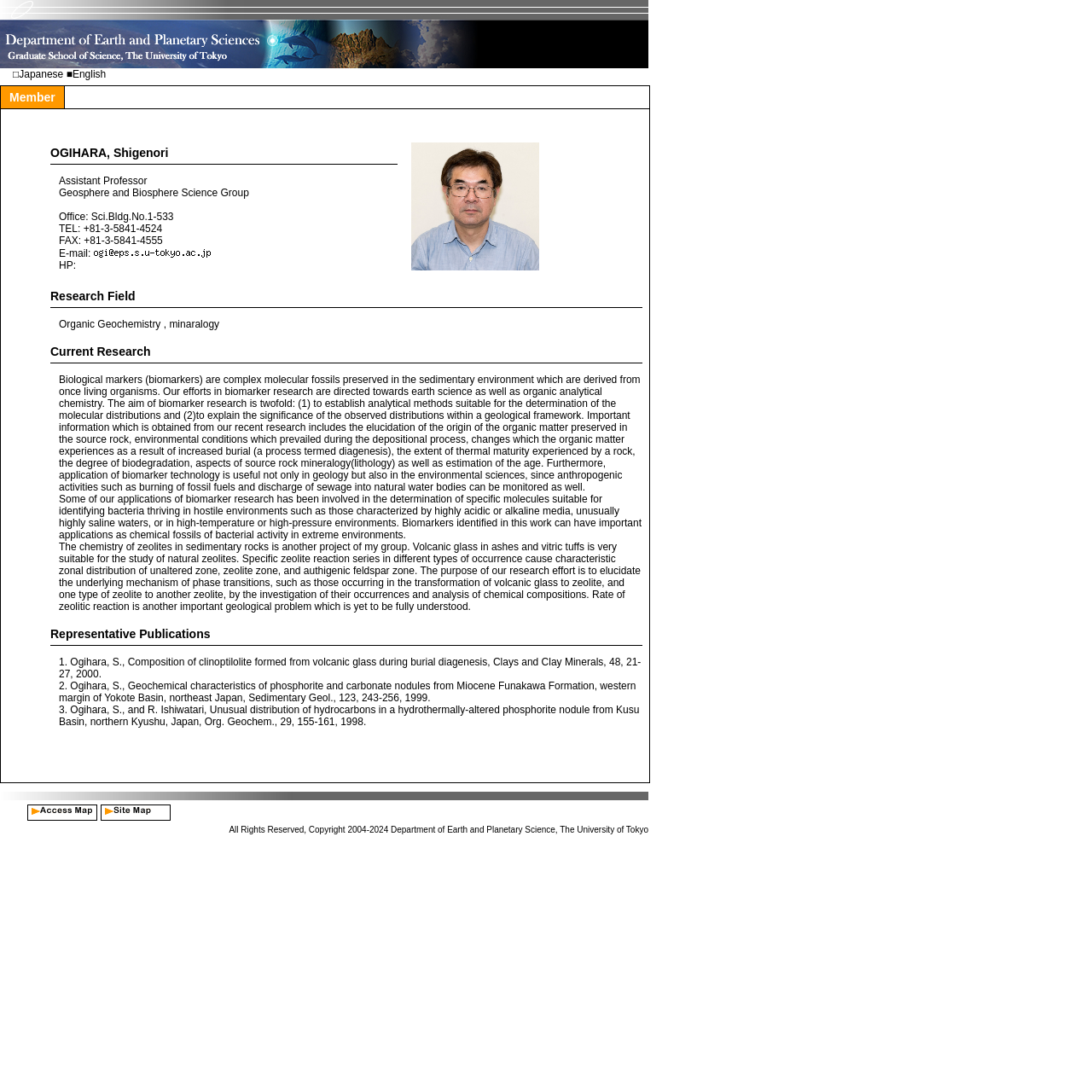What is the language of the webpage?
Based on the image, answer the question with as much detail as possible.

The language of the webpage is English, as indicated by the text '■English' with the ID 18, which is a sibling element of the link 'Japanese' with the ID 17. This suggests that the webpage is available in multiple languages, with English being the default or primary language.